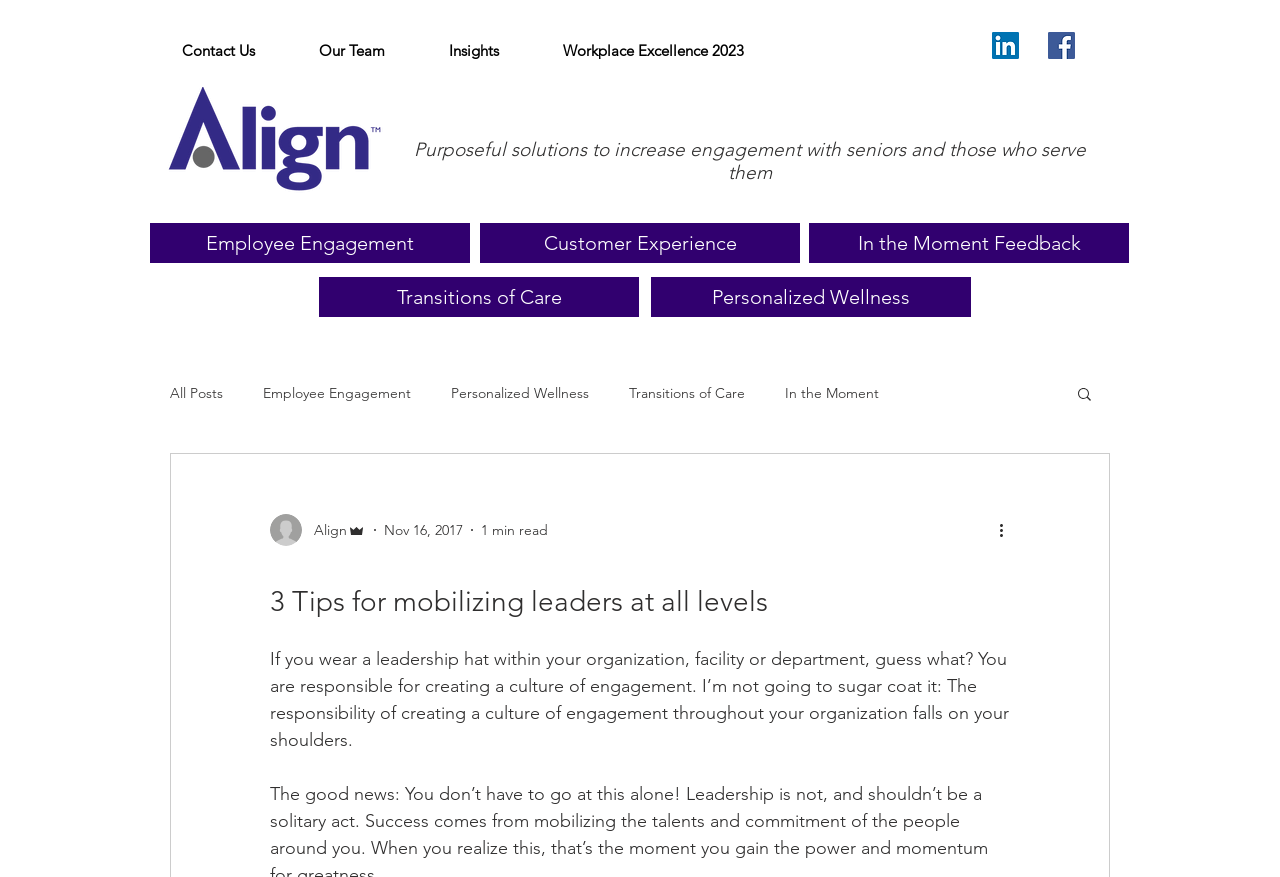What is the topic of the blog post?
Look at the image and respond with a one-word or short-phrase answer.

Mobilizing leaders